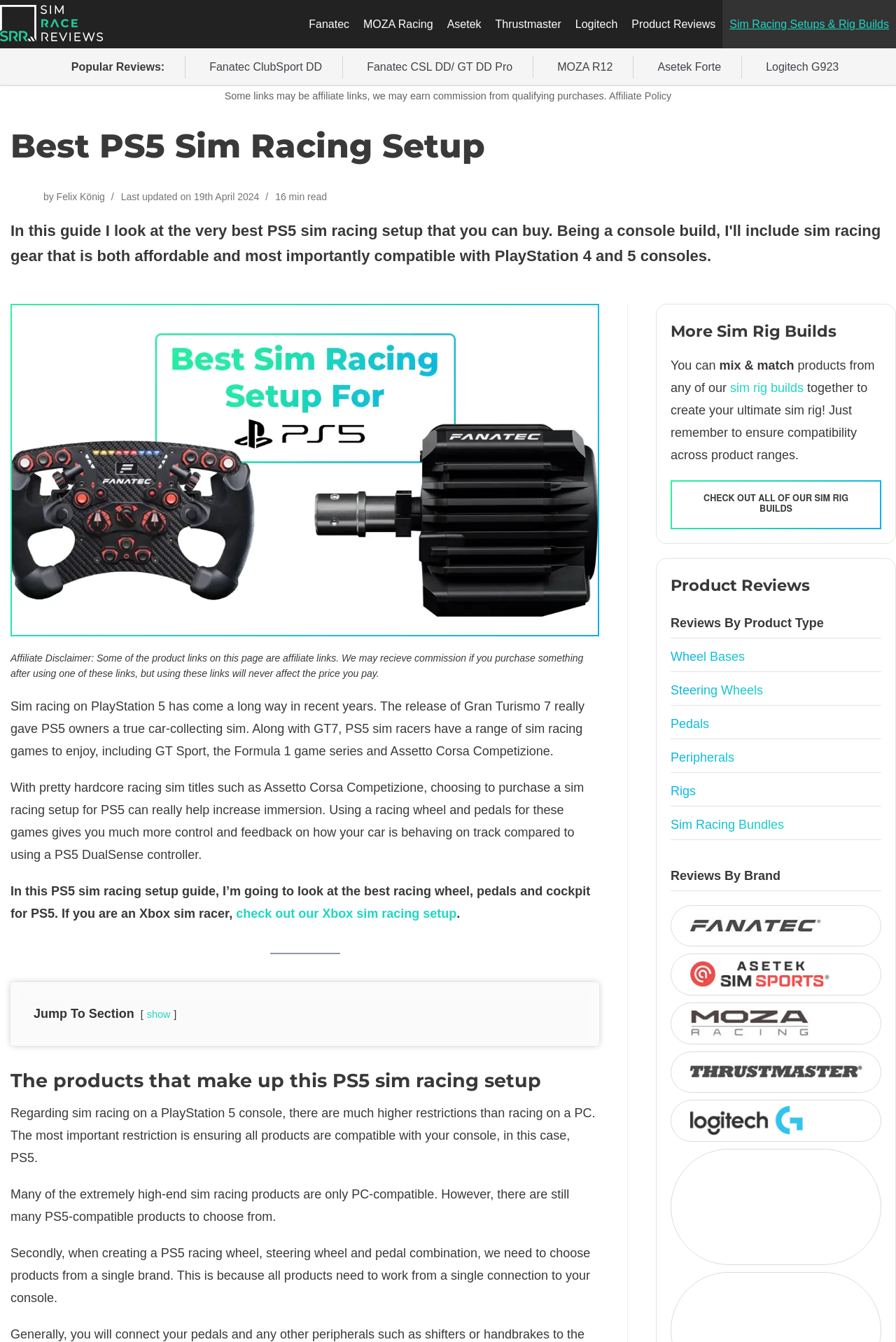Determine the bounding box coordinates of the section to be clicked to follow the instruction: "Read the Affiliate Disclaimer". The coordinates should be given as four float numbers between 0 and 1, formatted as [left, top, right, bottom].

[0.012, 0.486, 0.651, 0.506]